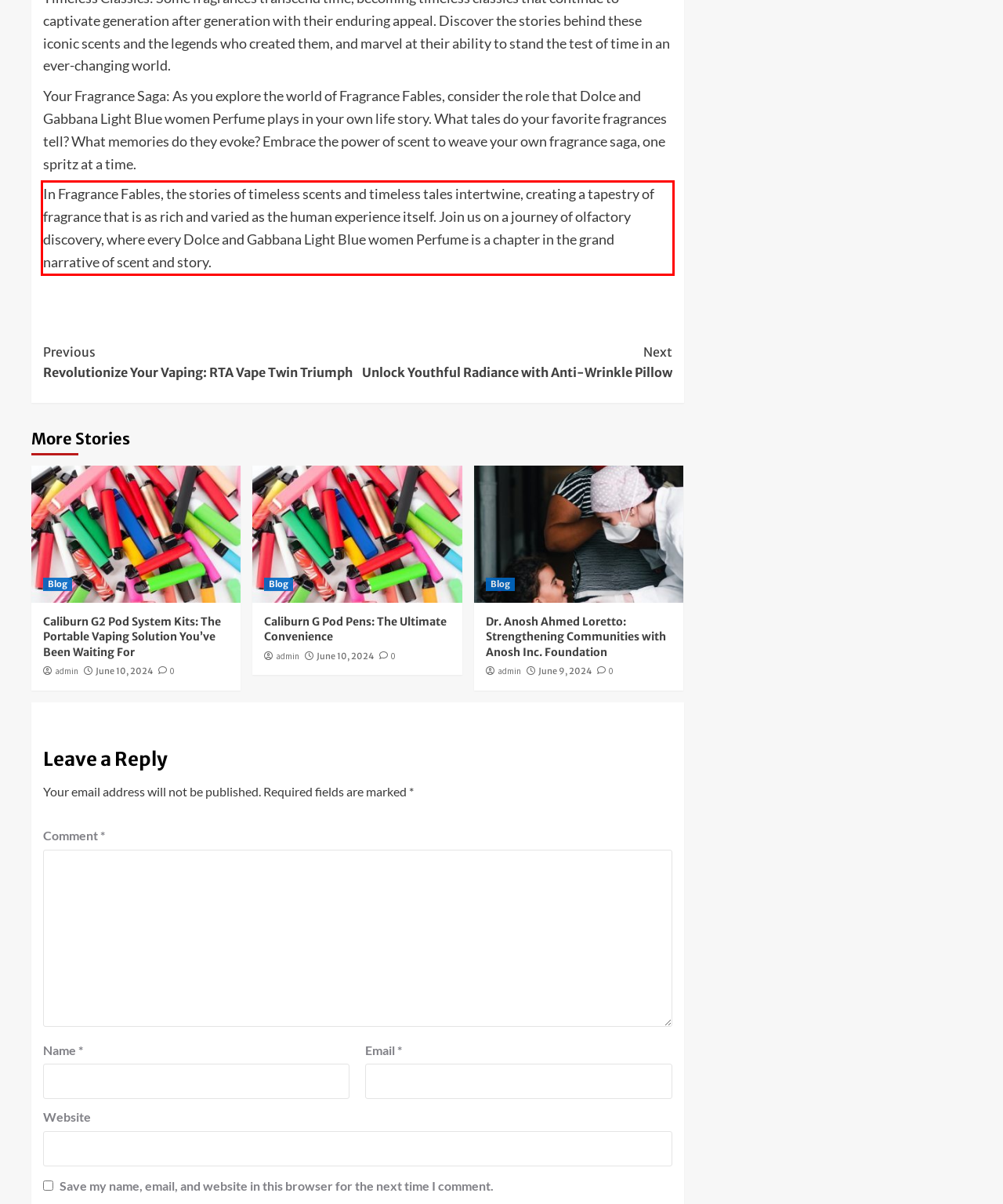Please recognize and transcribe the text located inside the red bounding box in the webpage image.

In Fragrance Fables, the stories of timeless scents and timeless tales intertwine, creating a tapestry of fragrance that is as rich and varied as the human experience itself. Join us on a journey of olfactory discovery, where every Dolce and Gabbana Light Blue women Perfume is a chapter in the grand narrative of scent and story.